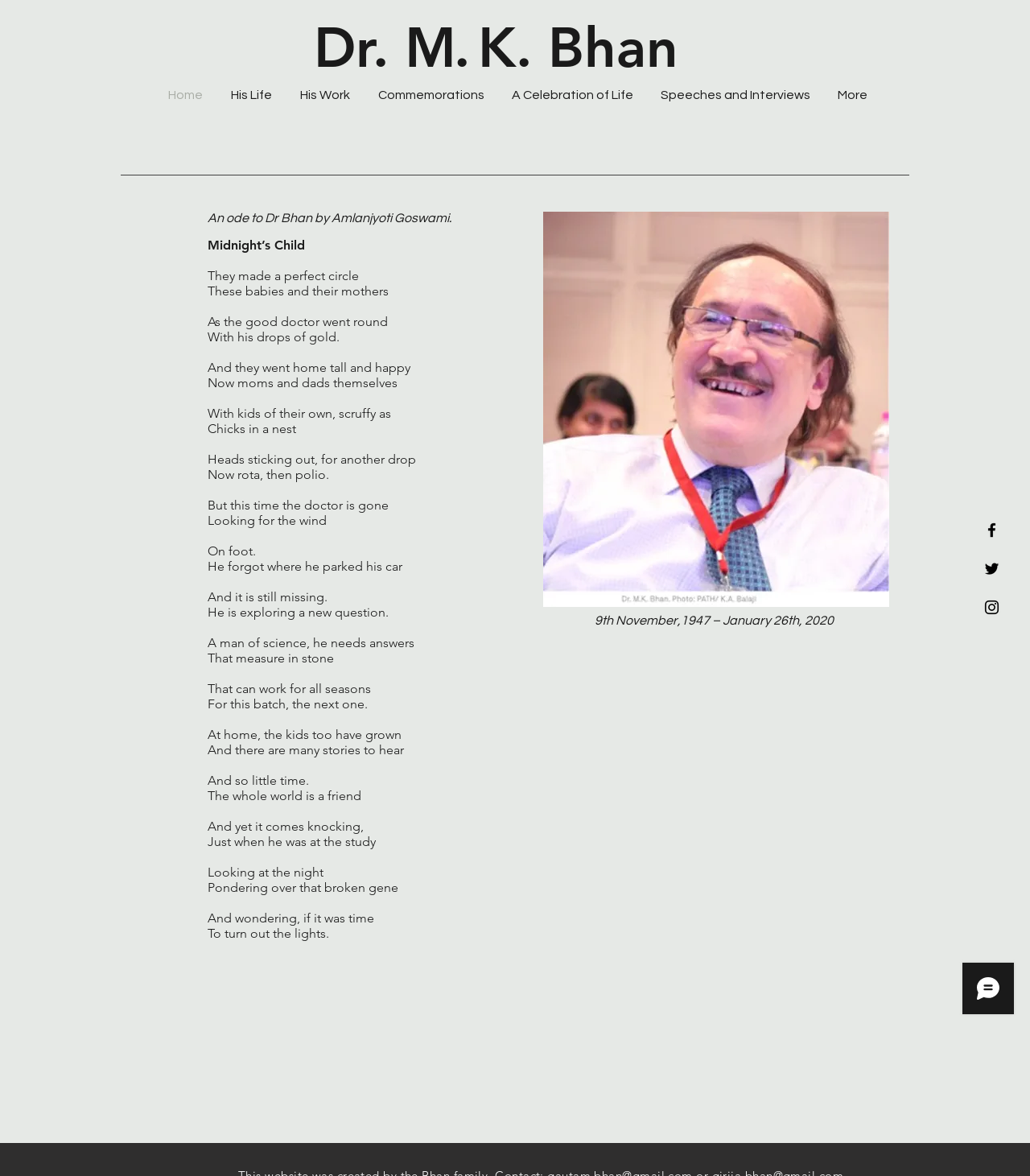Please provide the bounding box coordinates for the element that needs to be clicked to perform the instruction: "Click on the 'His Life' link". The coordinates must consist of four float numbers between 0 and 1, formatted as [left, top, right, bottom].

[0.212, 0.069, 0.28, 0.092]